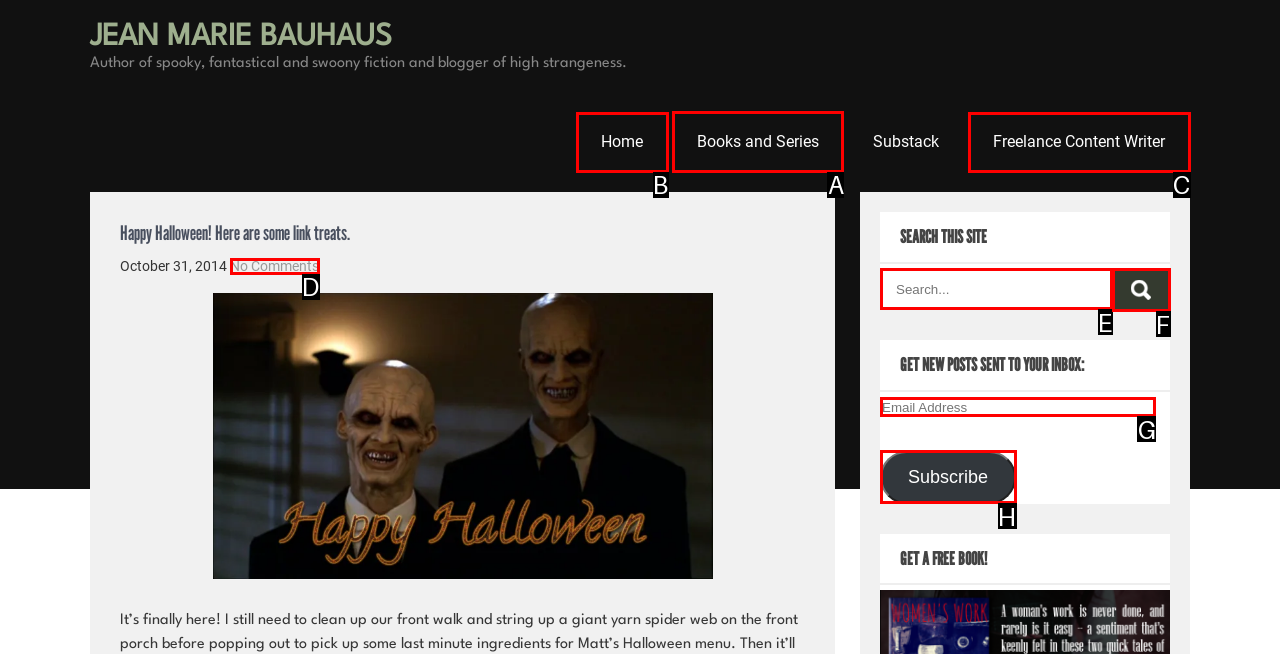Specify which UI element should be clicked to accomplish the task: view books and series. Answer with the letter of the correct choice.

A